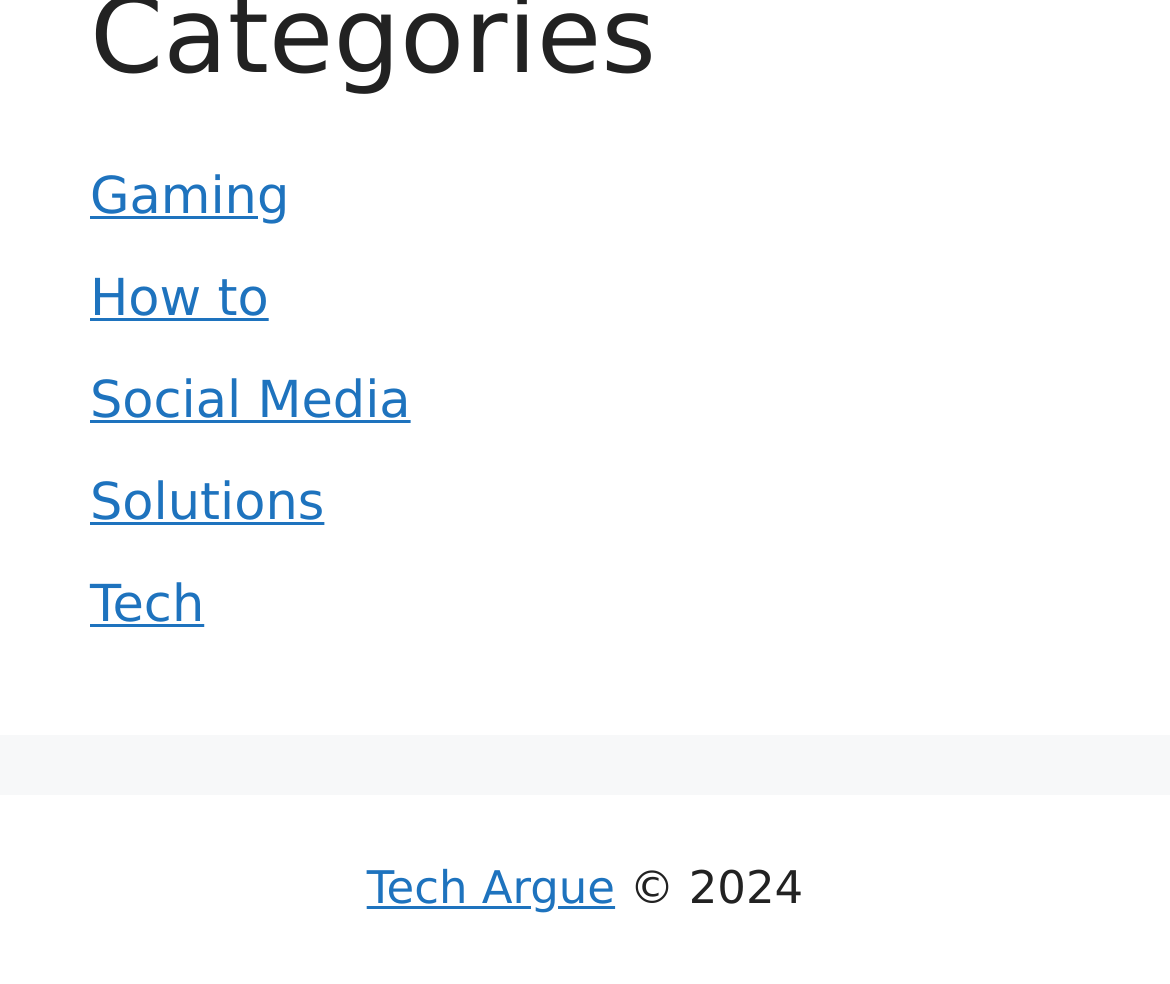Using the provided description: "Solutions", find the bounding box coordinates of the corresponding UI element. The output should be four float numbers between 0 and 1, in the format [left, top, right, bottom].

[0.077, 0.48, 0.277, 0.541]